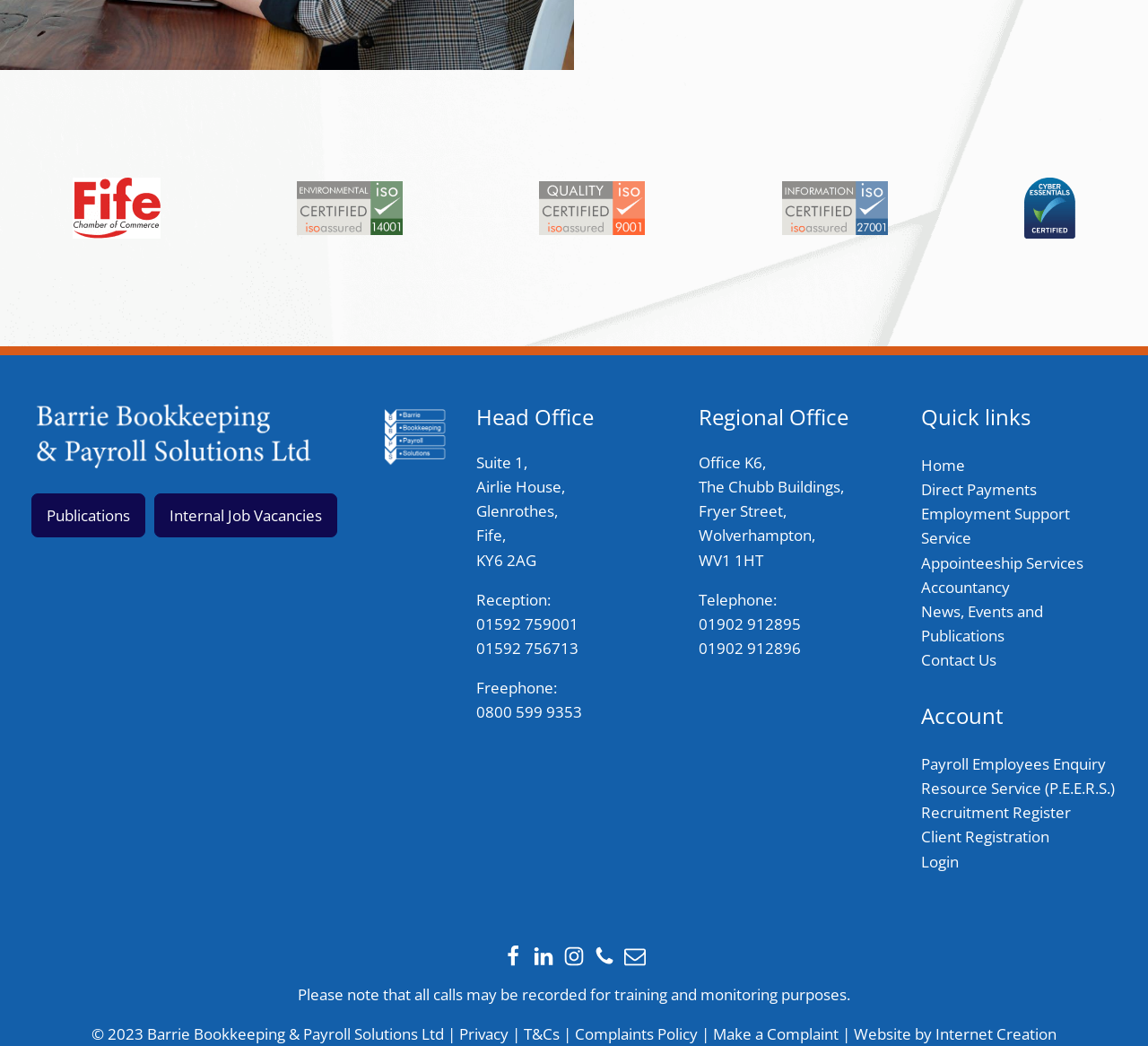Identify and provide the bounding box for the element described by: "Privacy".

[0.4, 0.979, 0.443, 0.998]